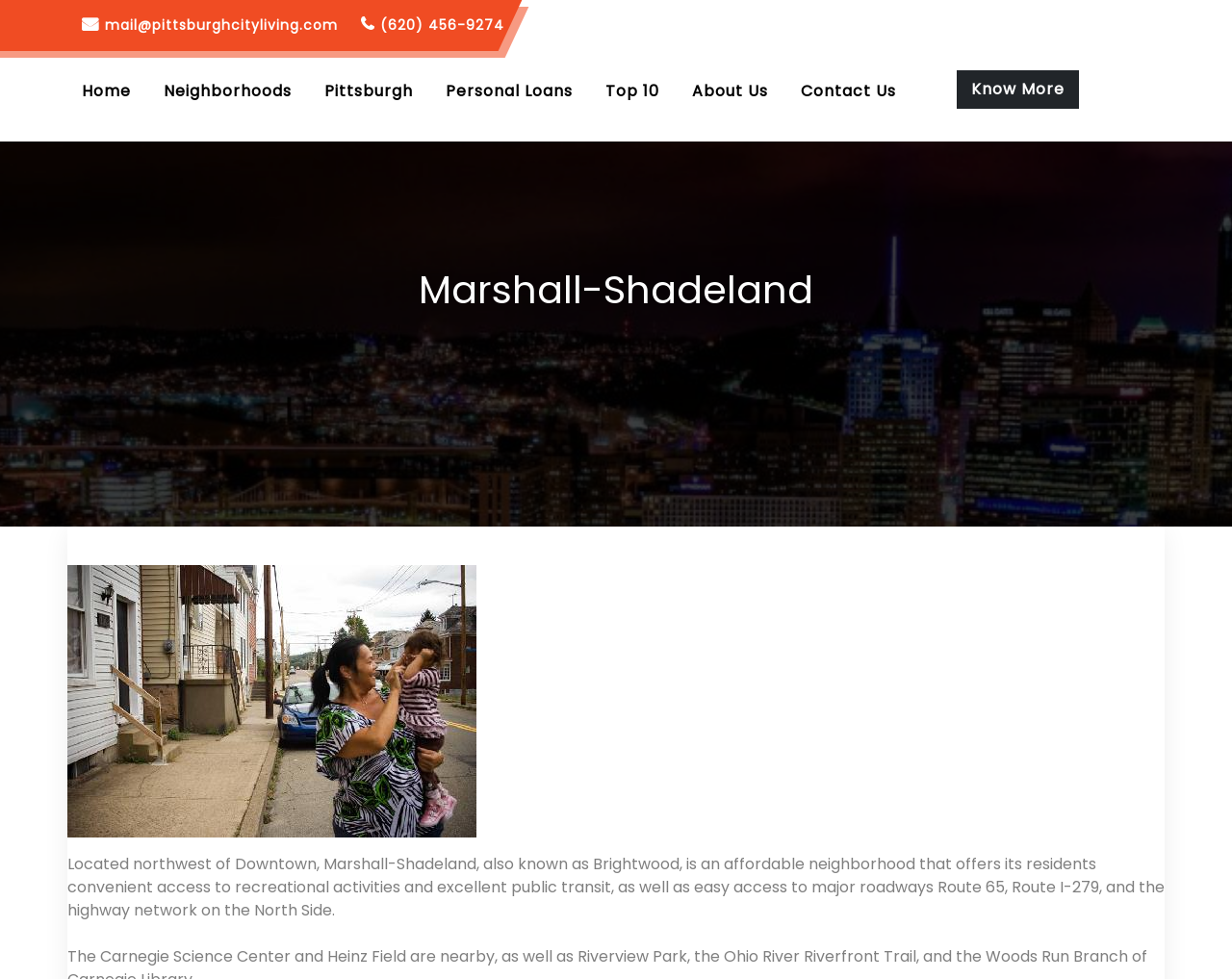Can you specify the bounding box coordinates of the area that needs to be clicked to fulfill the following instruction: "Click the 'Contact Us' link"?

[0.638, 0.072, 0.739, 0.115]